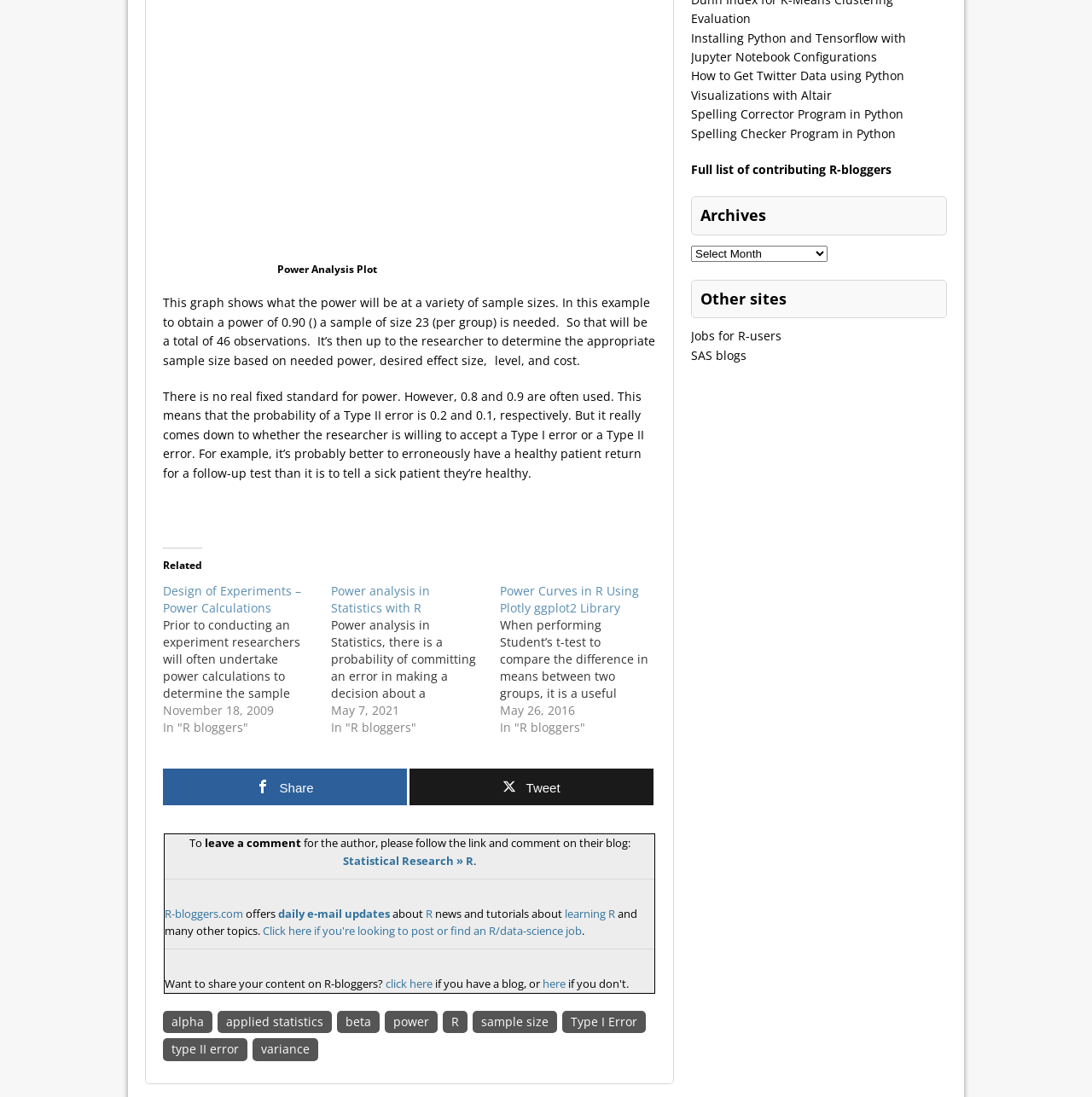Please identify the bounding box coordinates of the element I should click to complete this instruction: 'Click on the link to view power analysis over a range of n's'. The coordinates should be given as four float numbers between 0 and 1, like this: [left, top, right, bottom].

[0.254, 0.219, 0.488, 0.233]